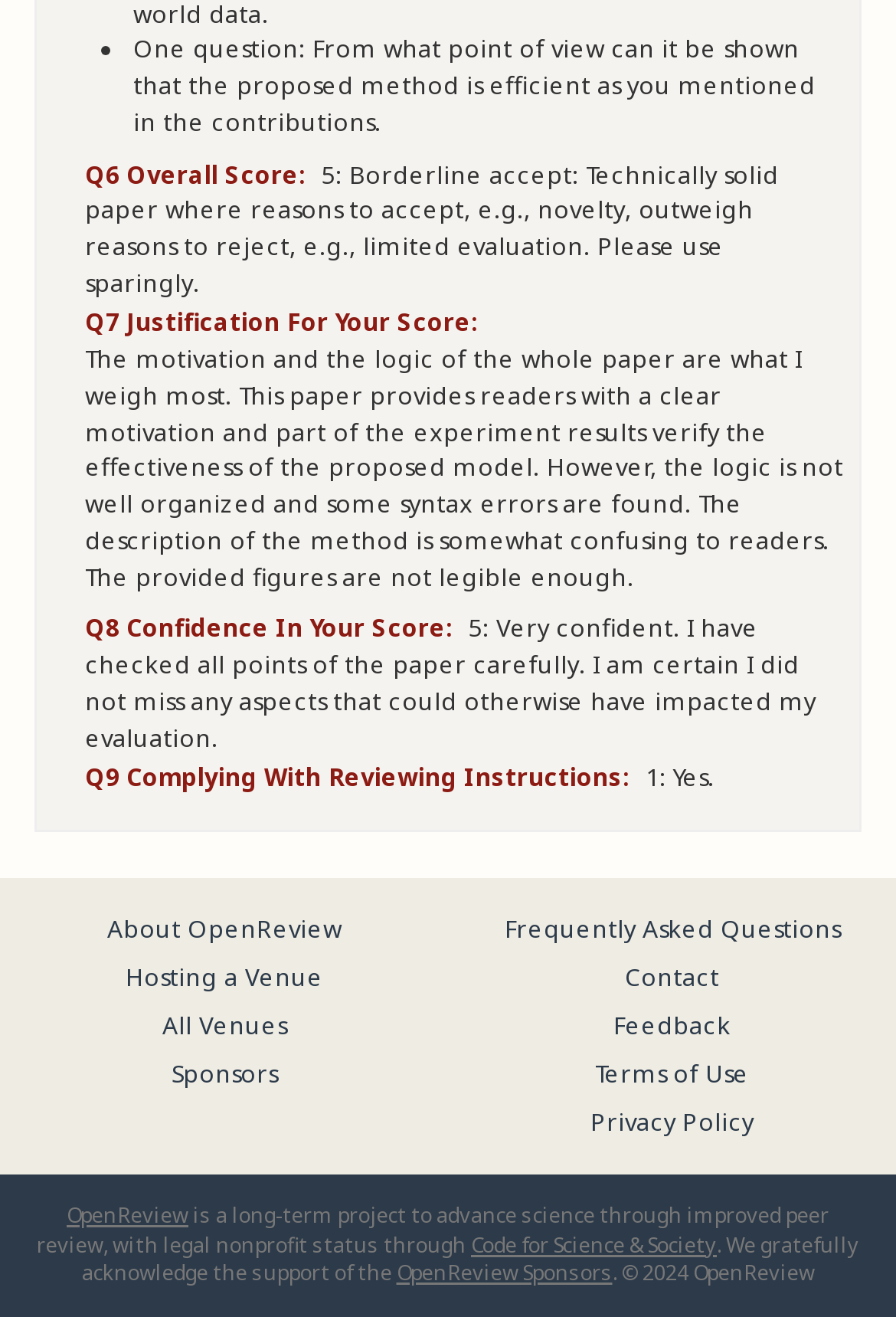Find the bounding box coordinates for the UI element whose description is: "All Venues". The coordinates should be four float numbers between 0 and 1, in the format [left, top, right, bottom].

[0.181, 0.766, 0.319, 0.79]